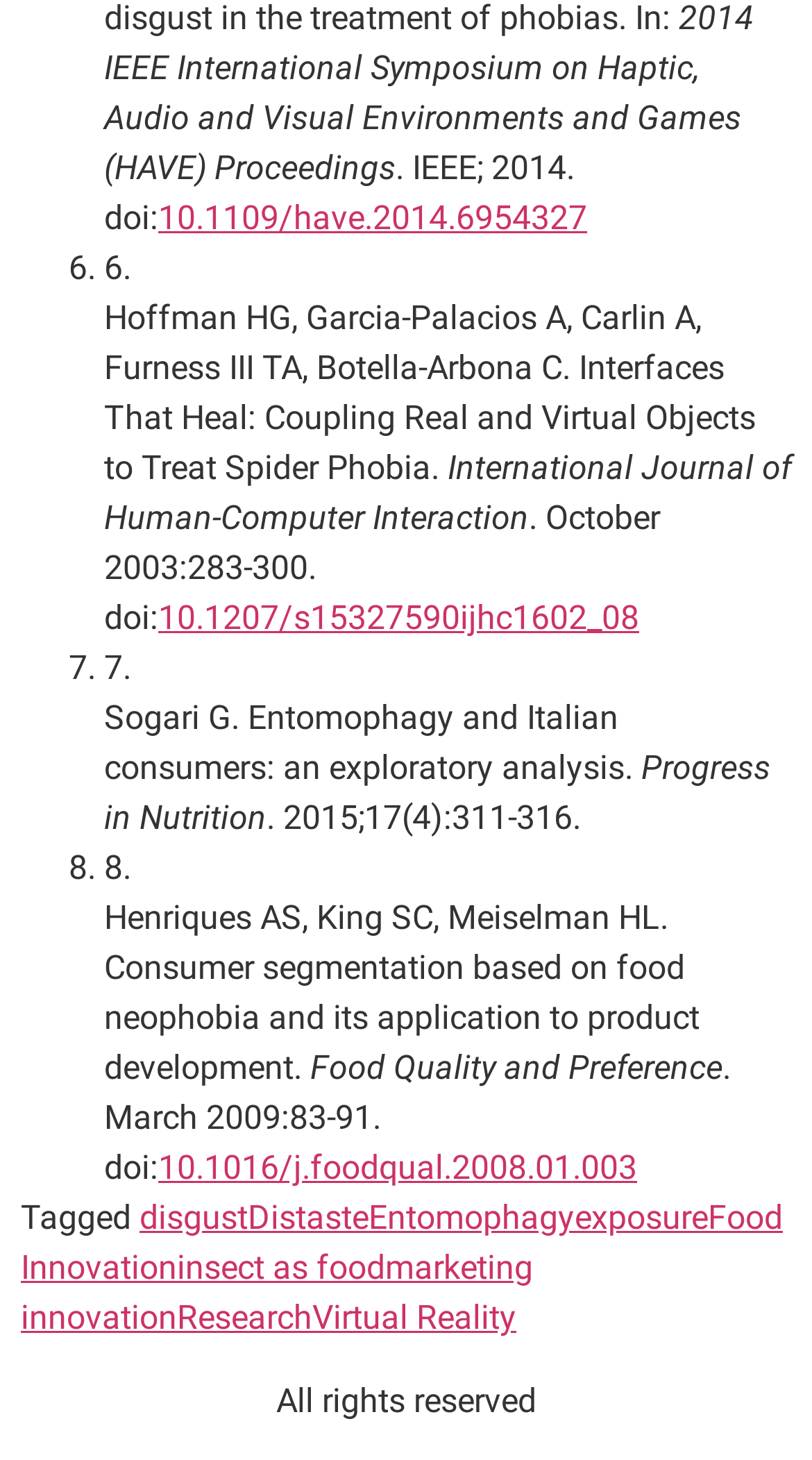Locate the bounding box coordinates of the UI element described by: "Virtual Reality". The bounding box coordinates should consist of four float numbers between 0 and 1, i.e., [left, top, right, bottom].

[0.385, 0.889, 0.636, 0.916]